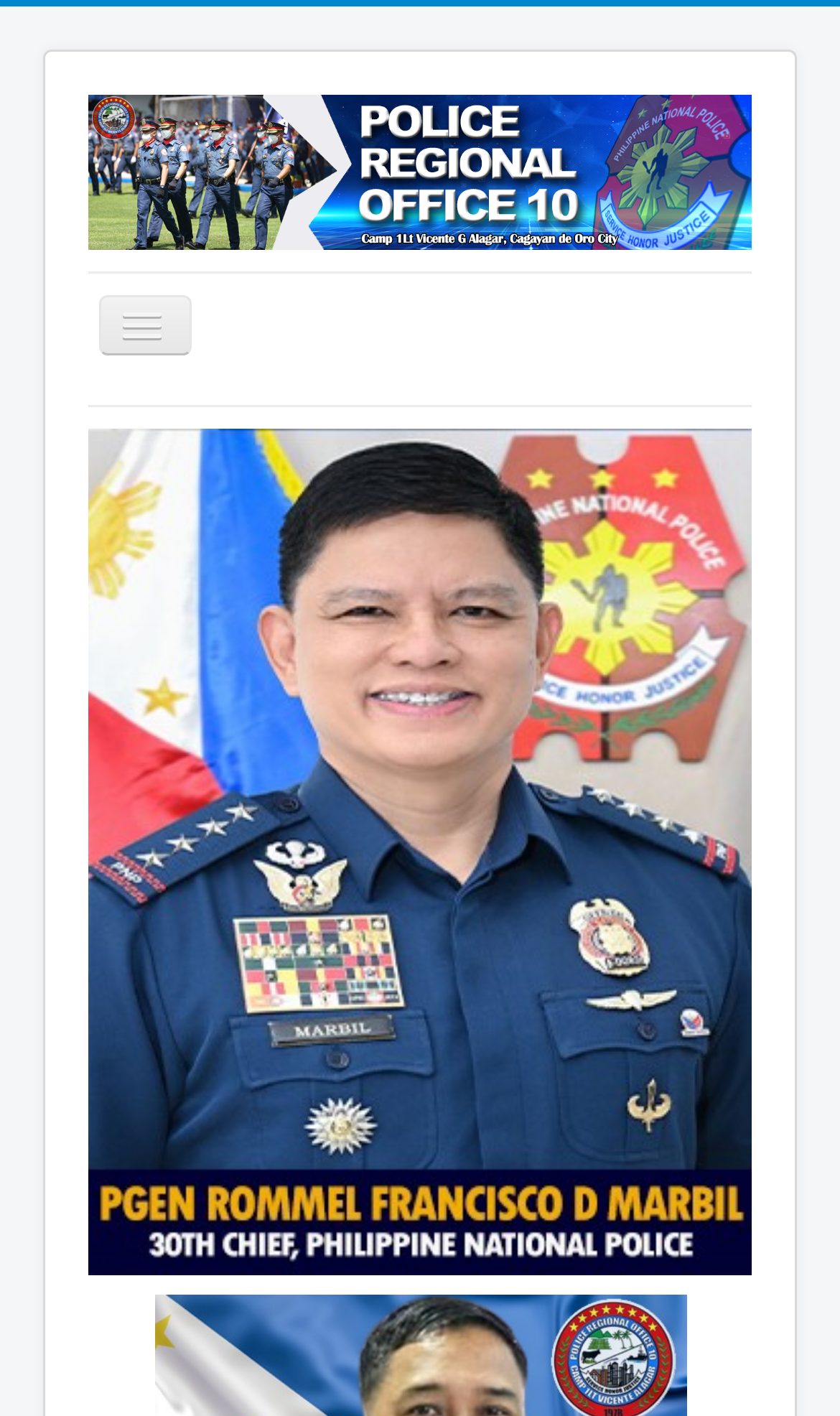Construct a comprehensive description capturing every detail on the webpage.

The webpage is titled "Law Enforcer" and appears to be the official website of the Police Regional Office 10. At the top-left corner, there is a link and an image with the same name "Police Regional Office 10", which likely serves as the website's logo. 

To the right of the logo, there is a navigation menu with a "Toggle Navigation" button. Below the button, there are 9 links arranged vertically, including "Home", "Public Relations", "PNP Members", "About", "Downloads", "Gallery", "e-Projects", "Transparency", and "Contact". These links are evenly spaced and take up a significant portion of the webpage's vertical space.